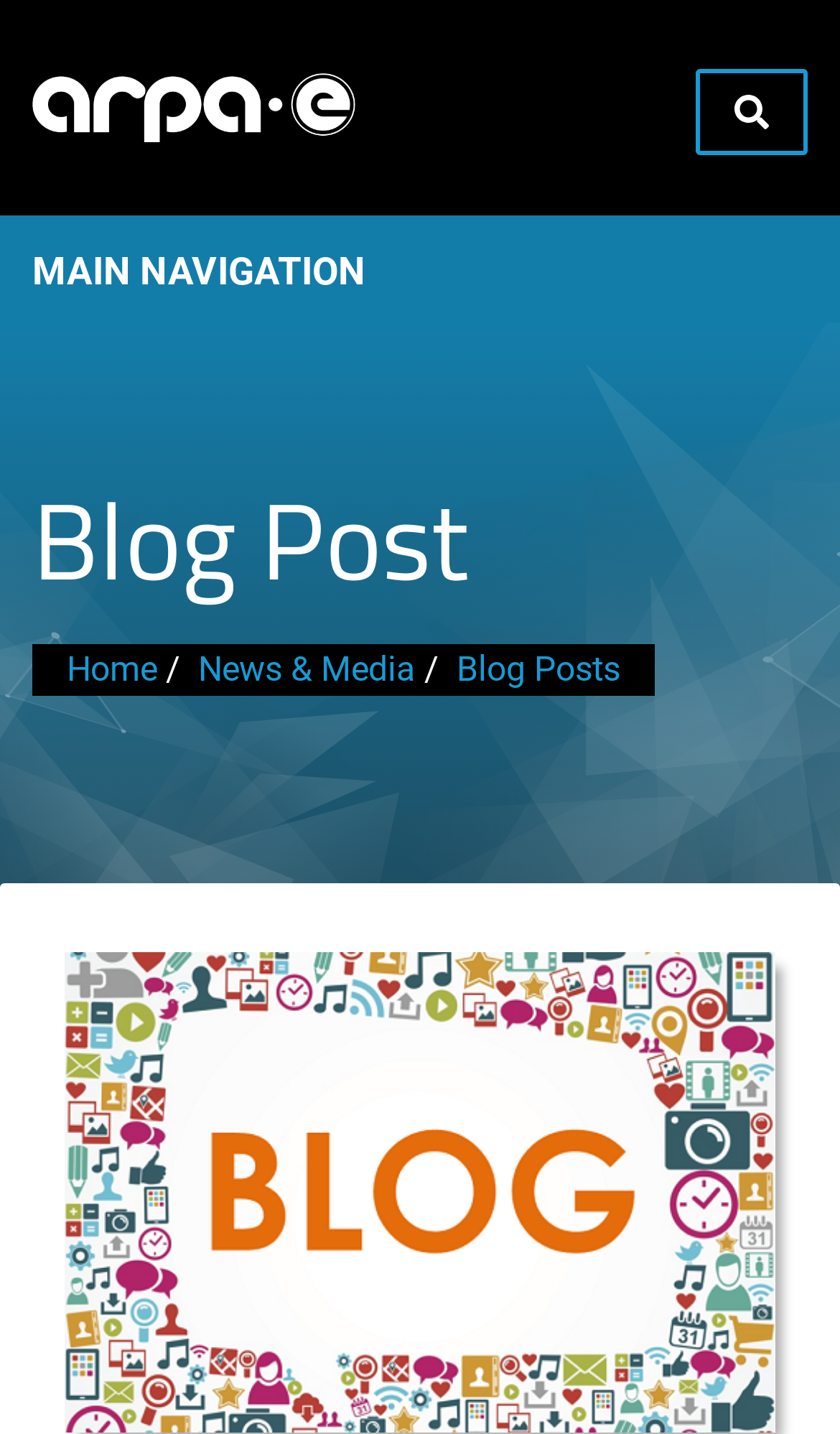Predict the bounding box coordinates of the UI element that matches this description: "Home". The coordinates should be in the format [left, top, right, bottom] with each value between 0 and 1.

[0.079, 0.453, 0.187, 0.481]